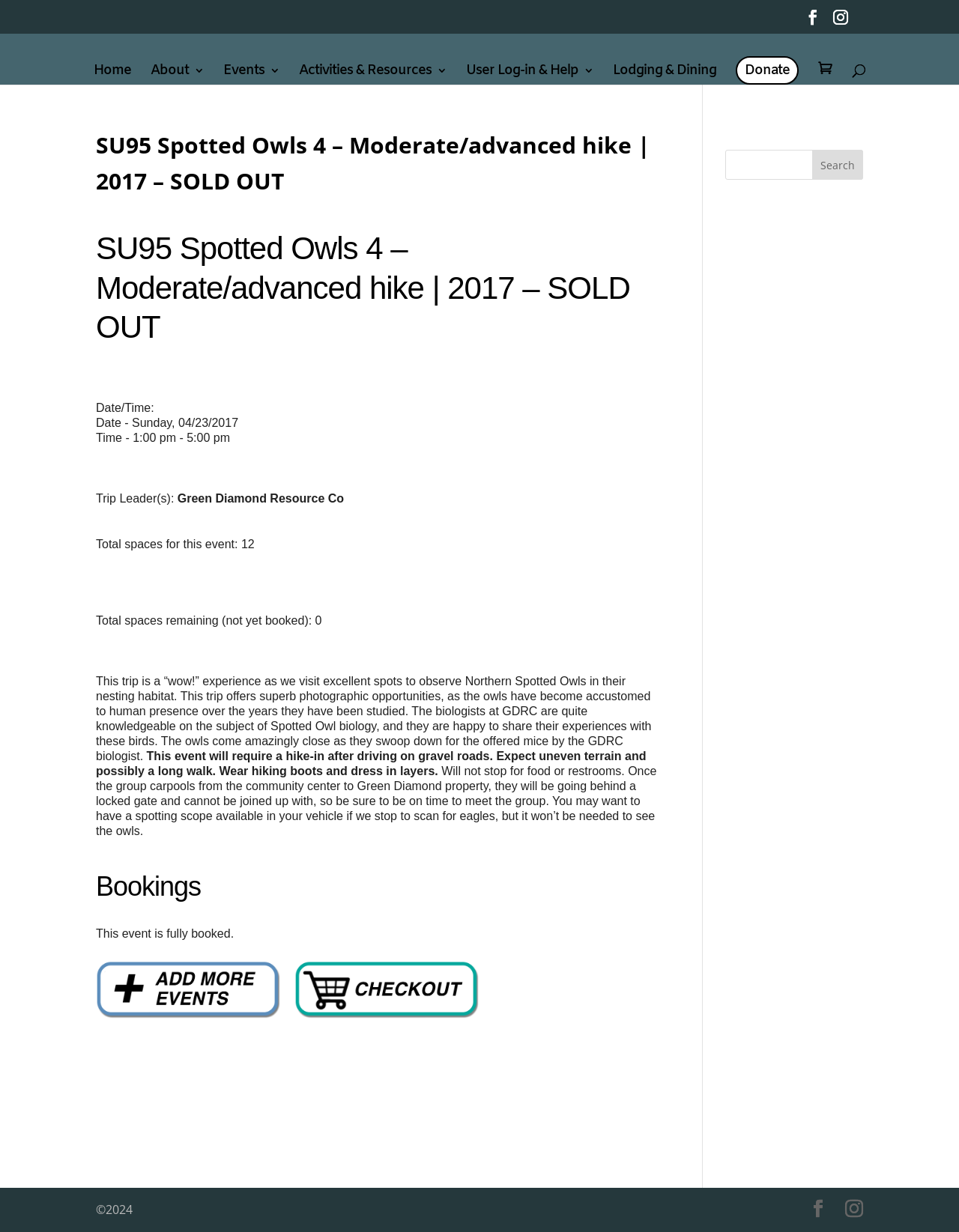Is the event fully booked?
Please give a detailed and elaborate explanation in response to the question.

I found that the event is fully booked by looking at the 'Bookings' section, which indicates that 'This event is fully booked.'